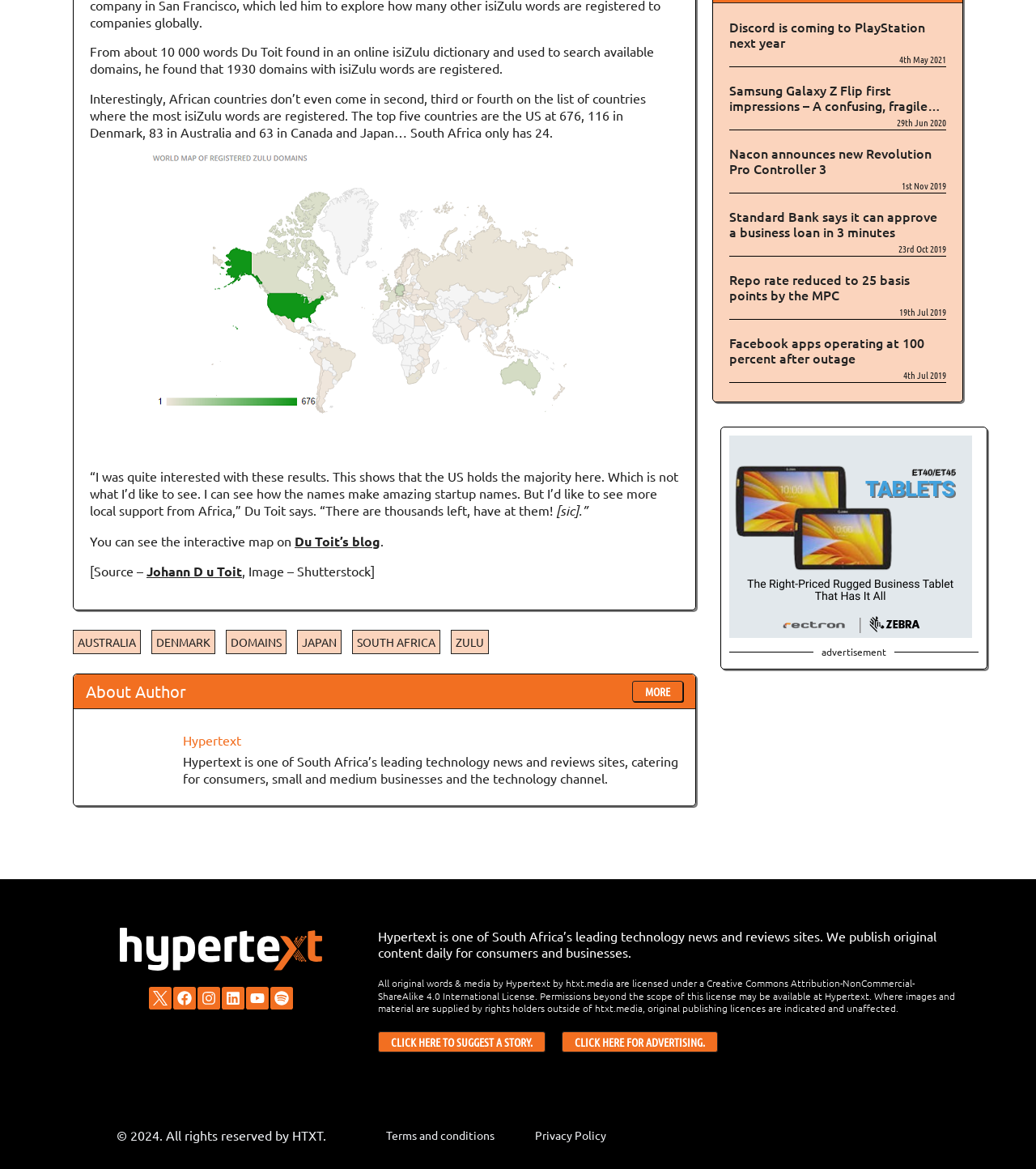Identify the bounding box coordinates for the element that needs to be clicked to fulfill this instruction: "Click on the link to suggest a story". Provide the coordinates in the format of four float numbers between 0 and 1: [left, top, right, bottom].

[0.365, 0.882, 0.526, 0.9]